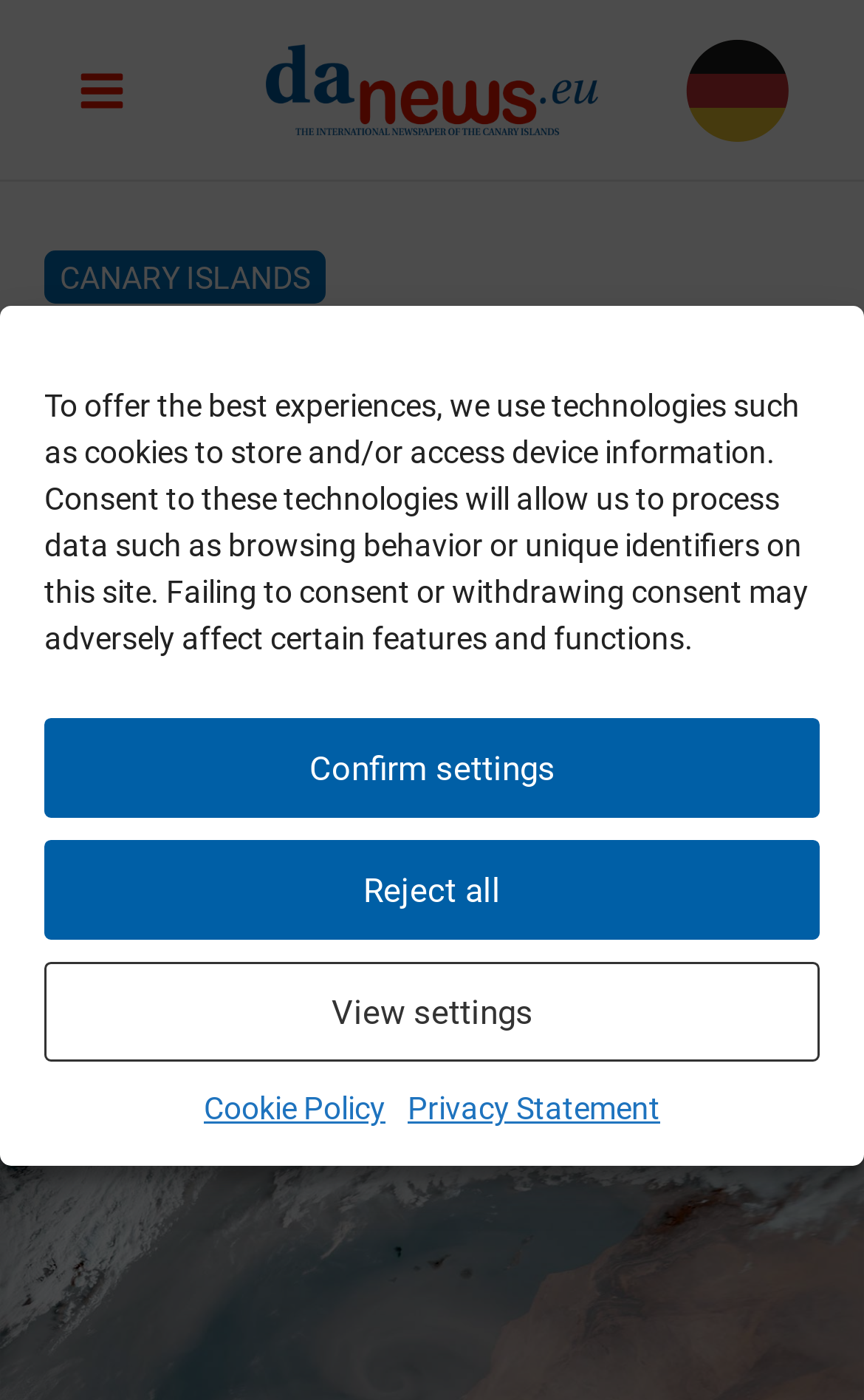Use a single word or phrase to answer the question: 
What is the name of the news organization?

Diario de Avisos